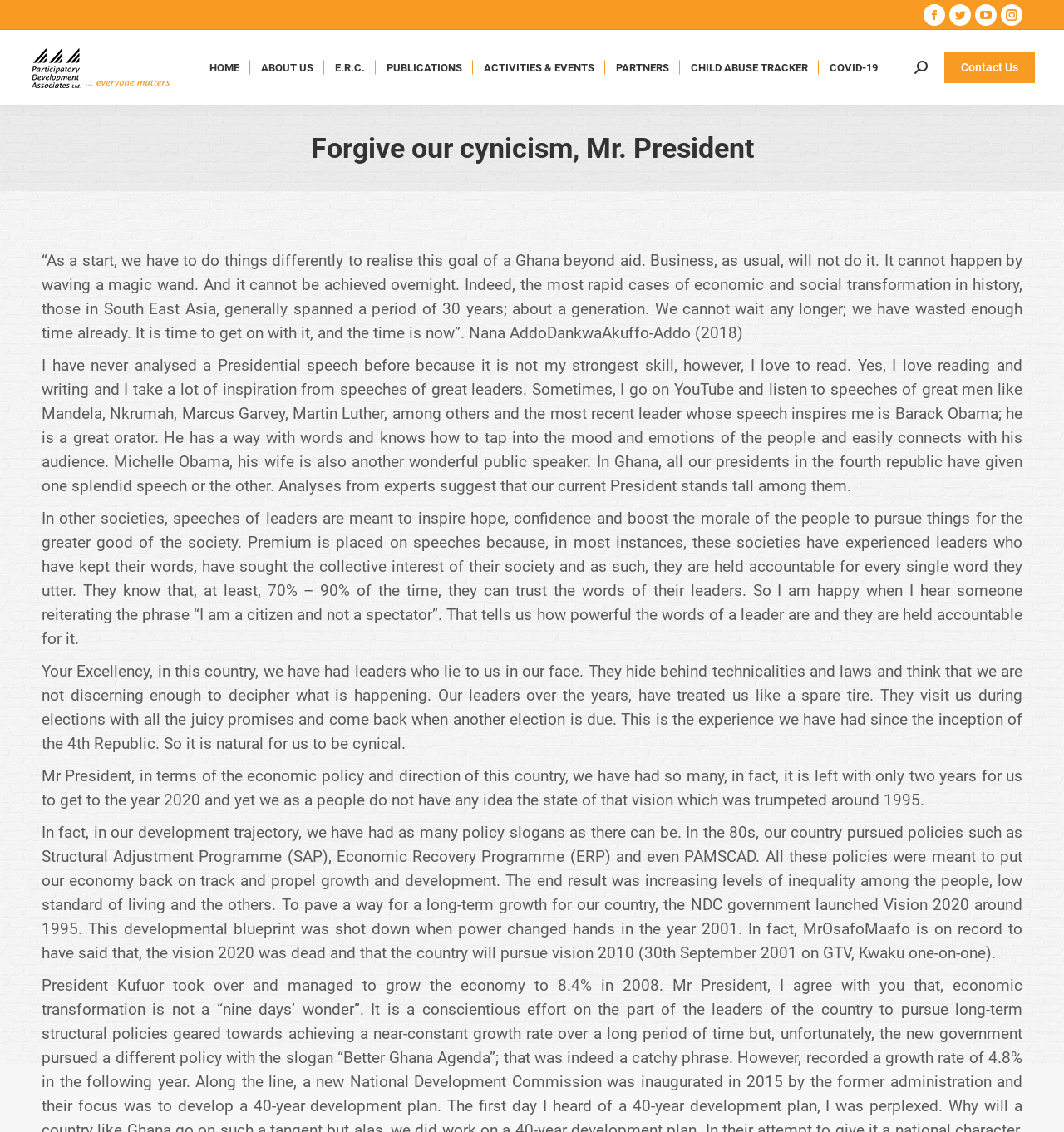How many social media links are present on the webpage?
Refer to the image and offer an in-depth and detailed answer to the question.

The social media links can be found at the bottom of the webpage, where there are links to Facebook, Twitter, YouTube, and Instagram. Therefore, there are 4 social media links present on the webpage.